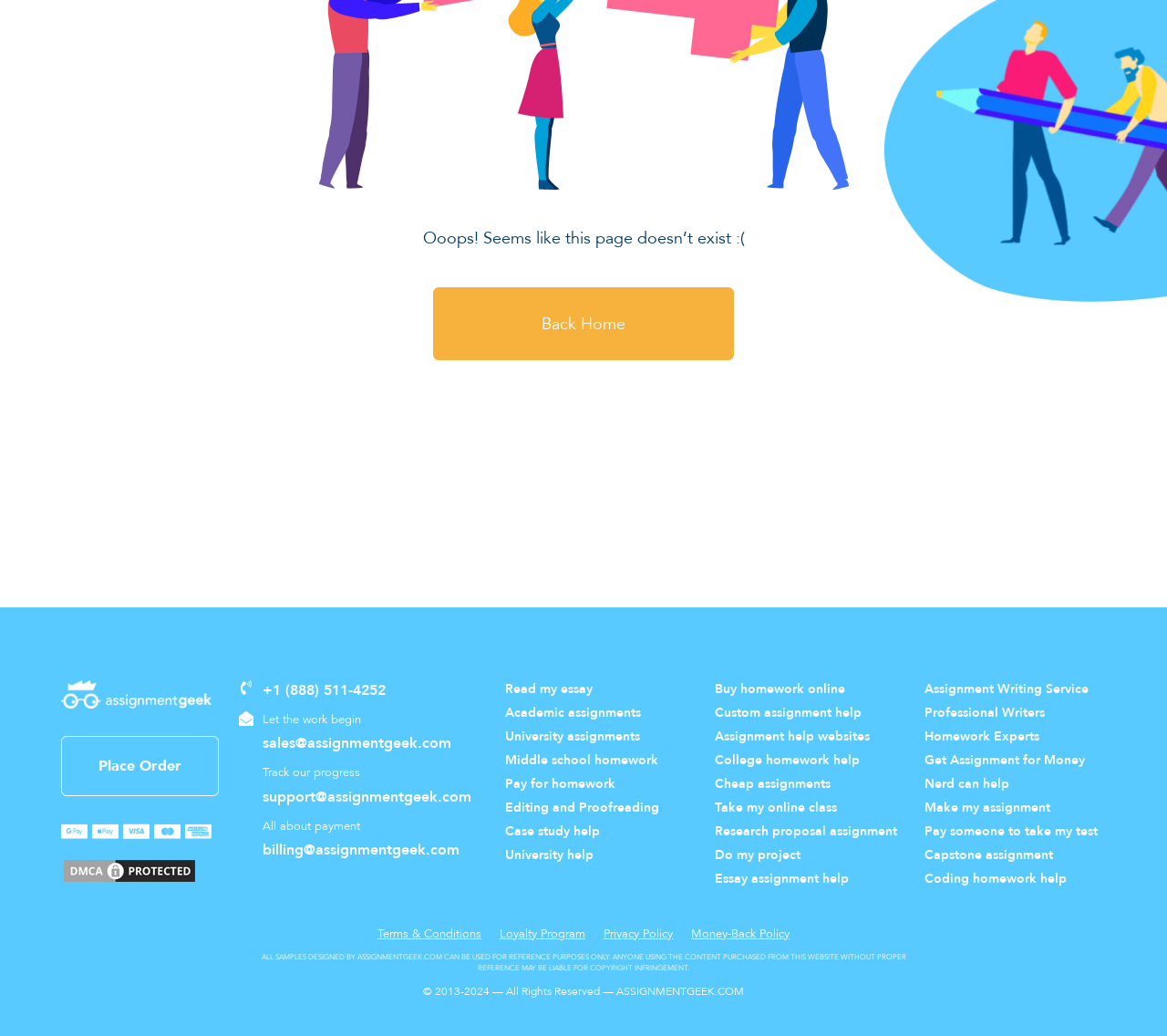Please determine the bounding box of the UI element that matches this description: aria-label="Telegram" title="Telegram". The coordinates should be given as (top-left x, top-left y, bottom-right x, bottom-right y), with all values between 0 and 1.

None